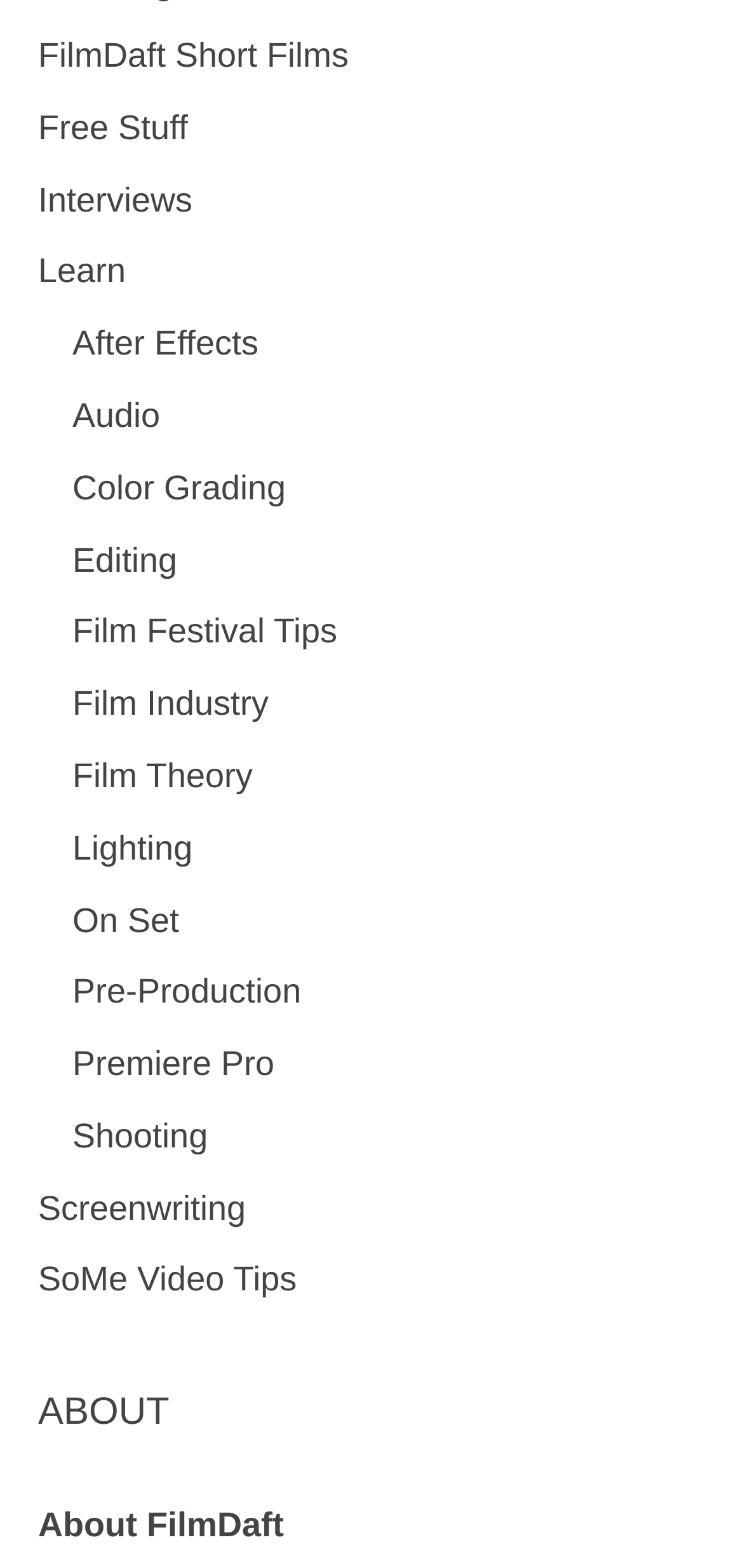Bounding box coordinates are specified in the format (top-left x, top-left y, bottom-right x, bottom-right y). All values are floating point numbers bounded between 0 and 1. Please provide the bounding box coordinate of the region this sentence describes: Learn

[0.051, 0.161, 0.169, 0.185]